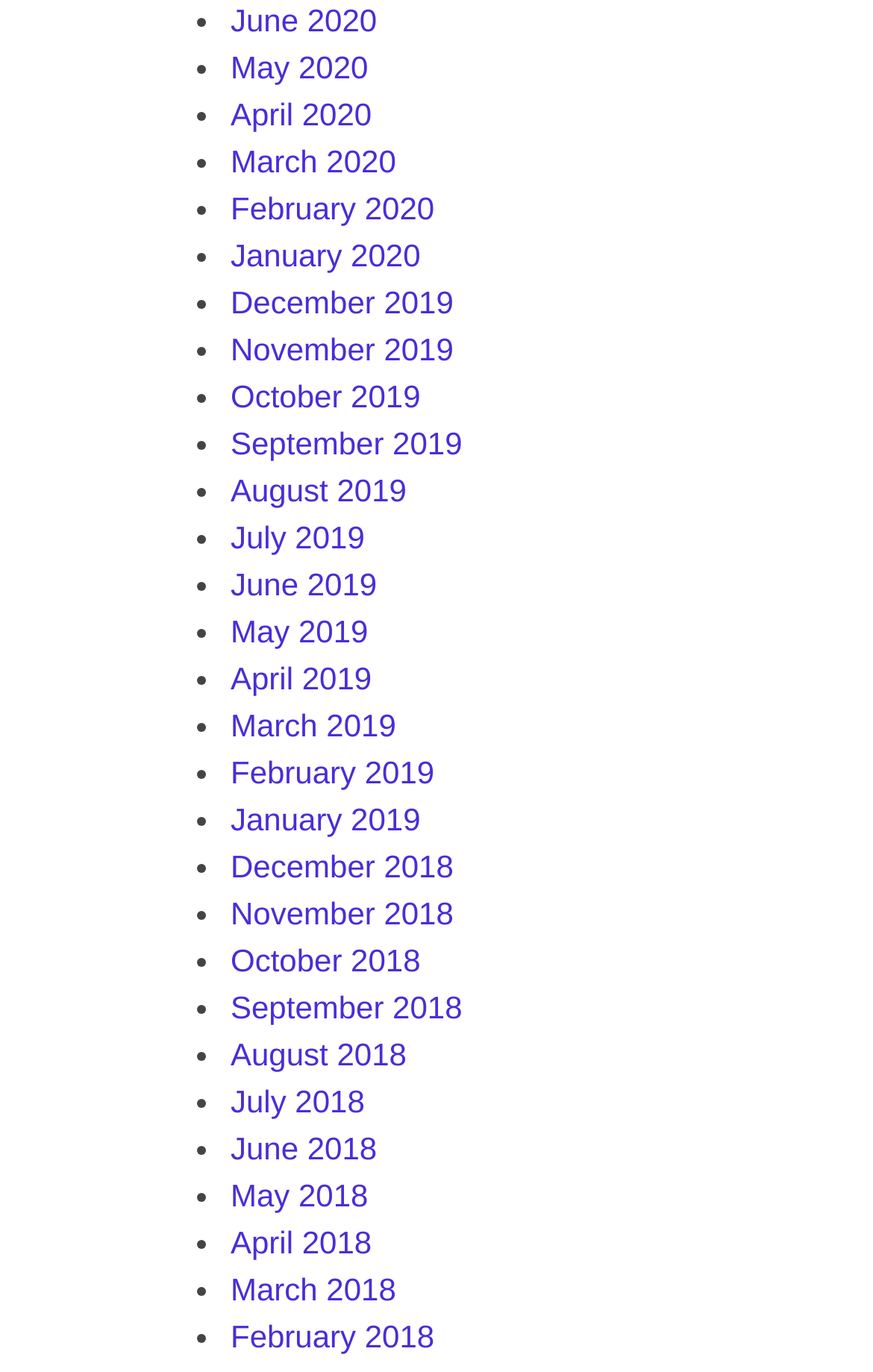How many months are listed in total?
Give a single word or phrase as your answer by examining the image.

24